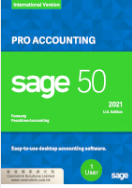Describe all the important aspects and features visible in the image.

This image showcases the packaging for the "Sage 50 Pro Accounting" software, specifically the 2021 International Version. The vibrant green background prominently features the "sage 50" logo, while the text "PRO ACCOUNTING" is clearly displayed at the top in bold white lettering. Below the logo, the acknowledgment of the software's predecessor, "Formerly Peachtree Accounting," adds context to its evolution. The packaging also highlights that the software is user-friendly, ideal for small businesses needing reliable accounting solutions. A label at the bottom indicates it's a single-user version, emphasizing accessibility and ease of use for individuals or small companies. The overall design reflects a modern and approachable accounting software intended for straightforward desktop use.